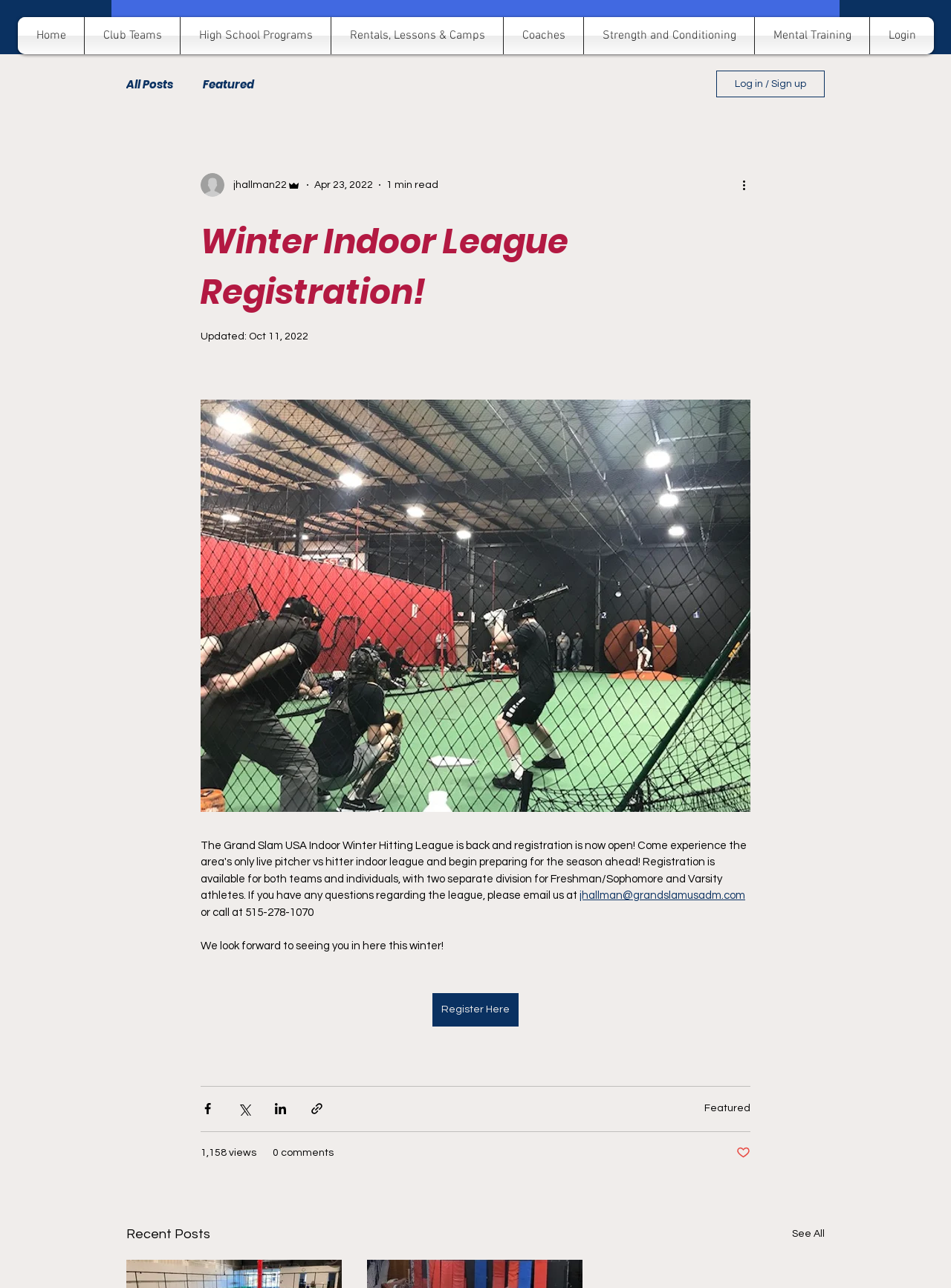Find and provide the bounding box coordinates for the UI element described here: "aria-label="More actions"". The coordinates should be given as four float numbers between 0 and 1: [left, top, right, bottom].

[0.778, 0.137, 0.797, 0.151]